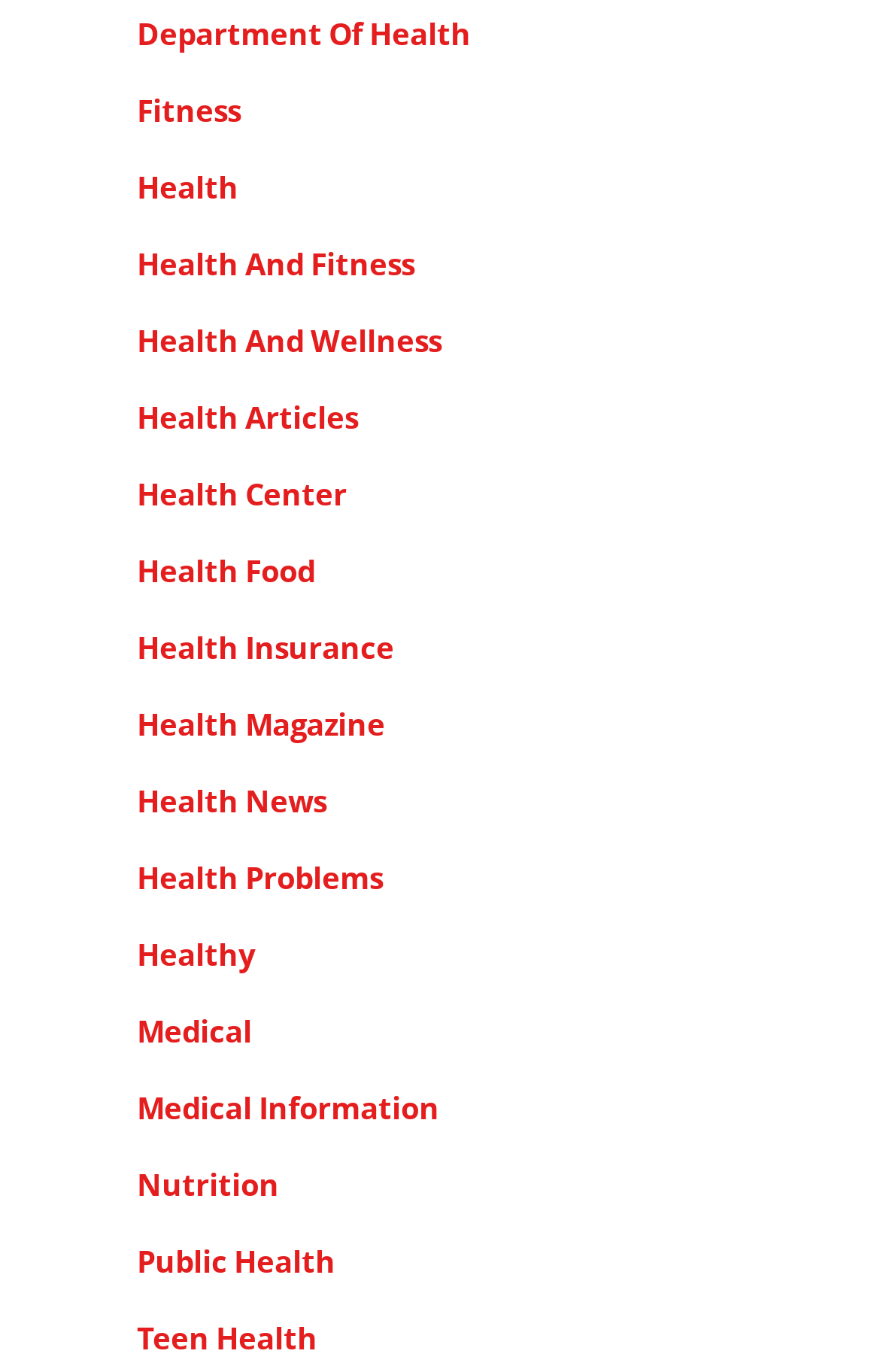Please answer the following question using a single word or phrase: 
What is the second link from the top?

Fitness